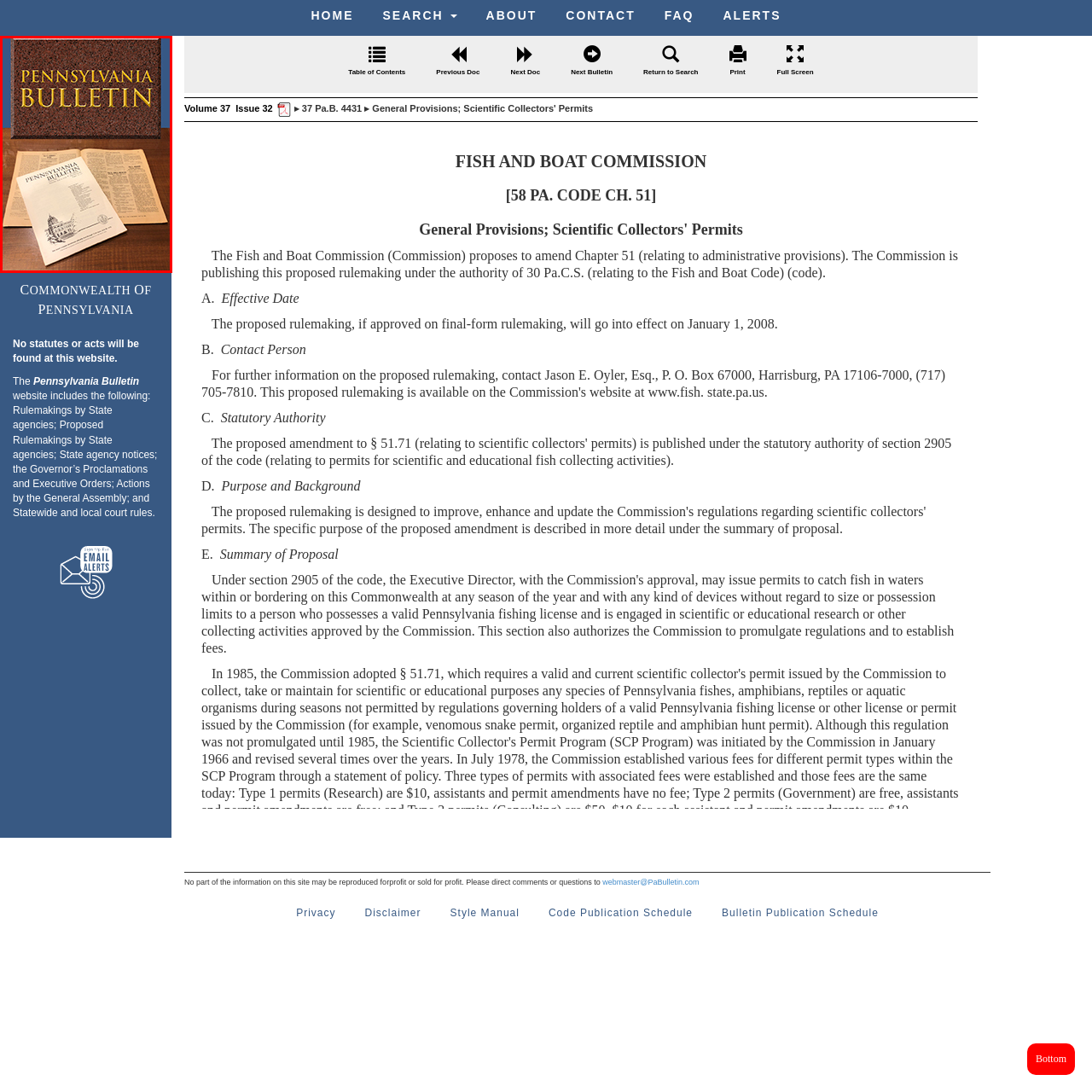What is the surface on which the publication rests?
Direct your attention to the image encased in the red bounding box and answer the question thoroughly, relying on the visual data provided.

The open publication is showcased on a wooden surface, which implies that the surface on which the publication rests is wooden.